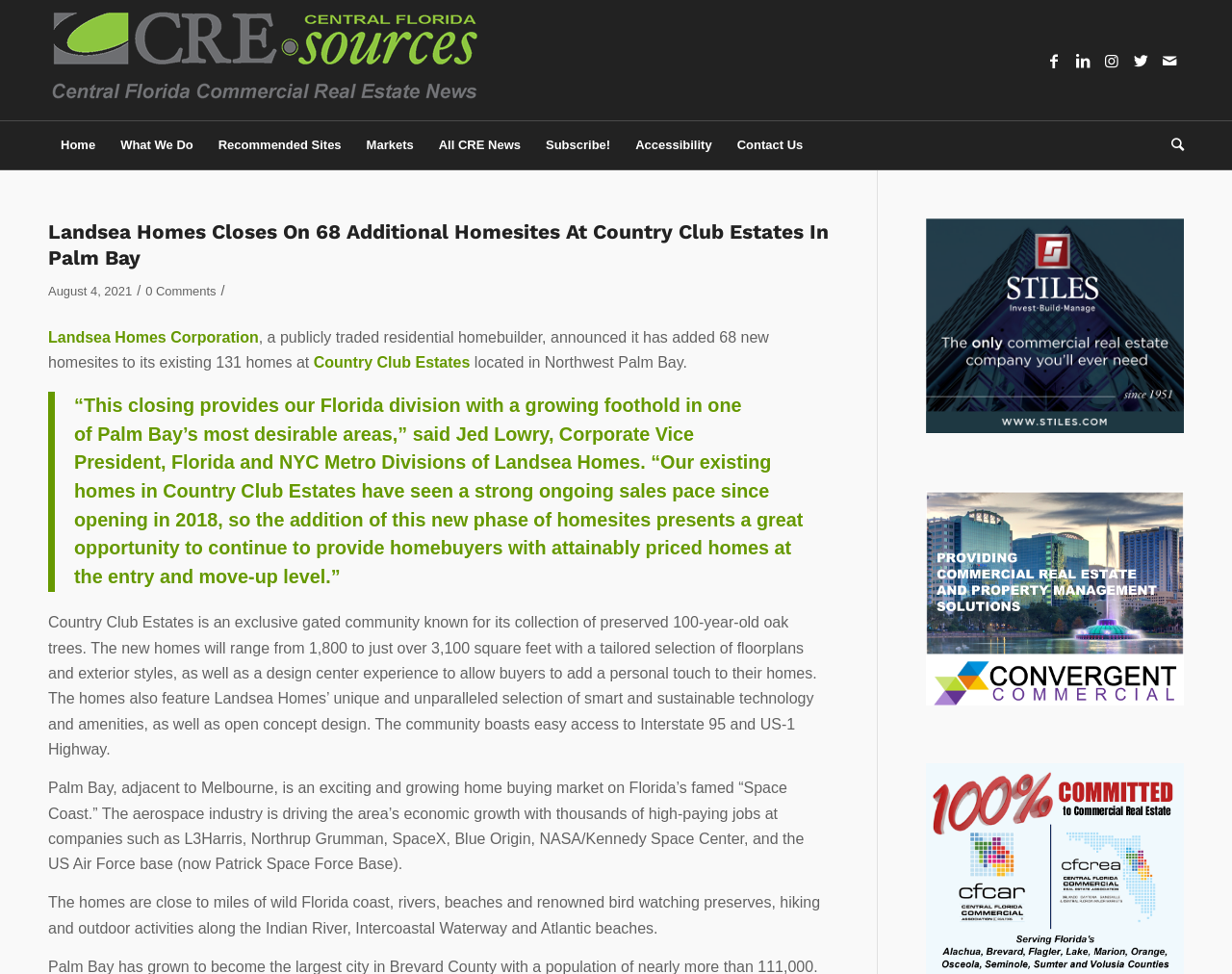Locate the bounding box coordinates of the clickable part needed for the task: "Read more about Landsea Homes".

[0.039, 0.338, 0.21, 0.354]